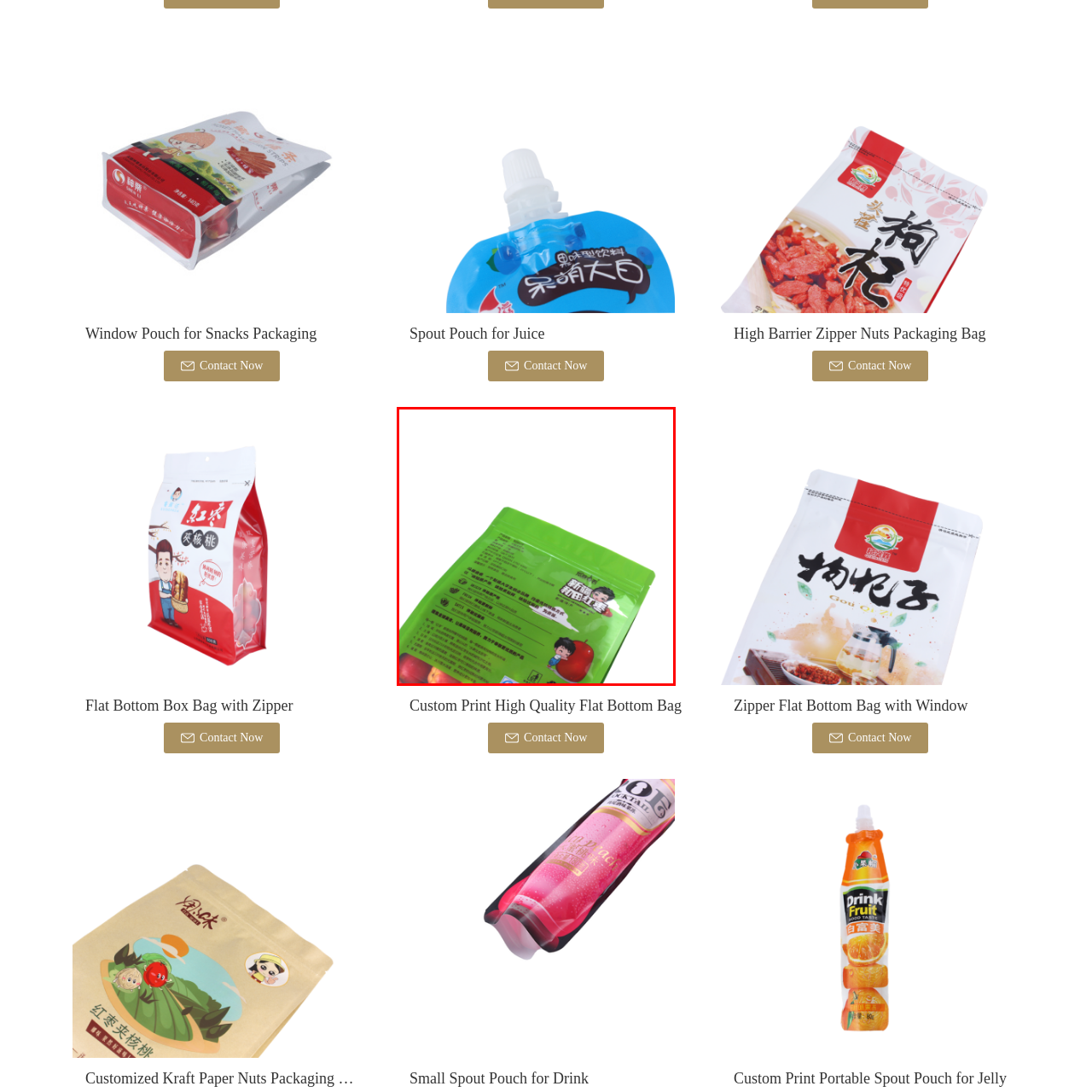What is the purpose of the bright color and graphics?
Direct your attention to the image marked by the red bounding box and provide a detailed answer based on the visual details available.

The bright color and engaging graphics on the pouch are designed to draw attention to the freshness of the contents inside, making the product more visually appealing and attractive to potential customers.